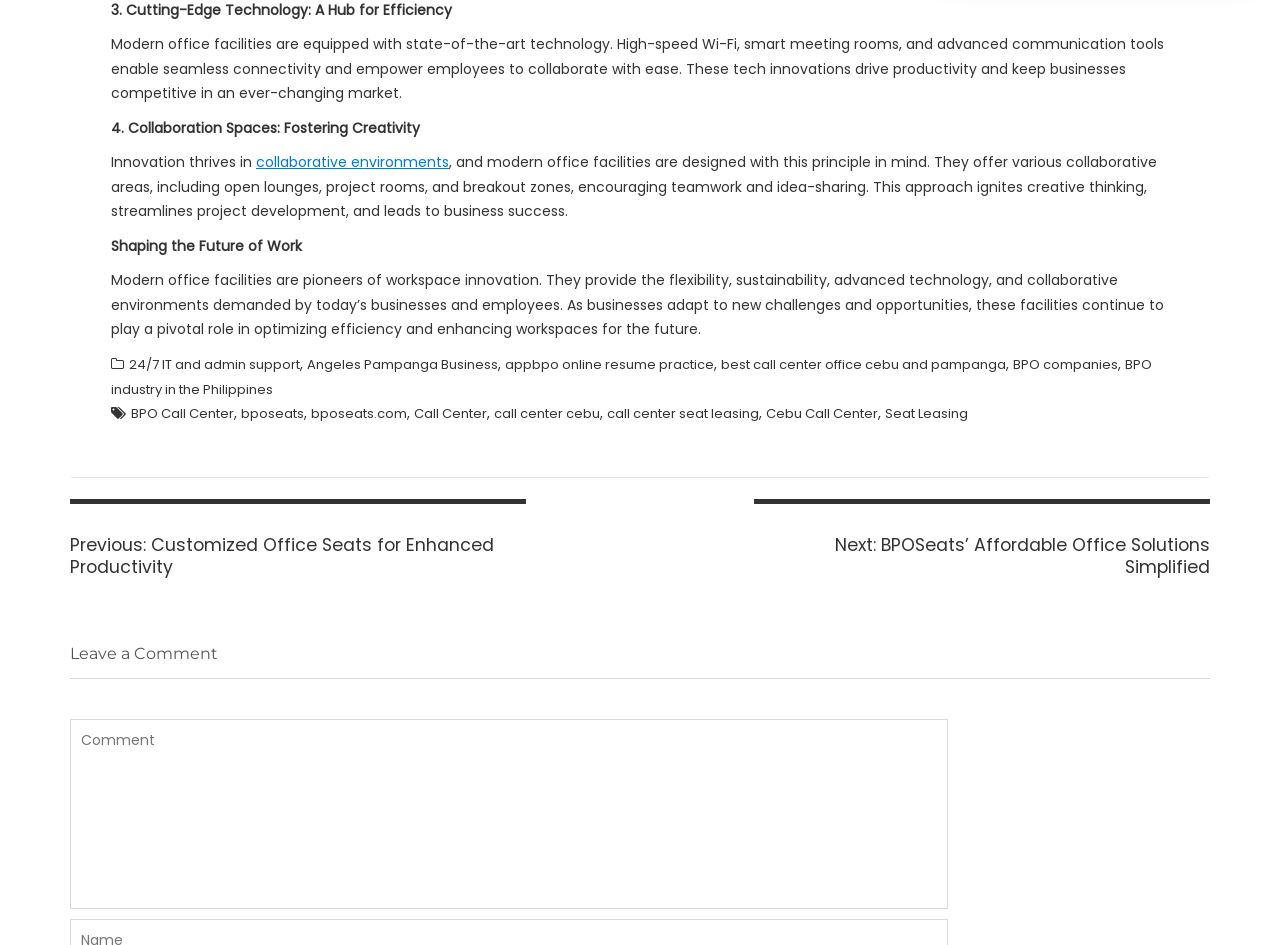Determine the bounding box coordinates of the clickable element to achieve the following action: 'Leave a comment'. Provide the coordinates as four float values between 0 and 1, formatted as [left, top, right, bottom].

[0.055, 0.76, 0.74, 0.961]